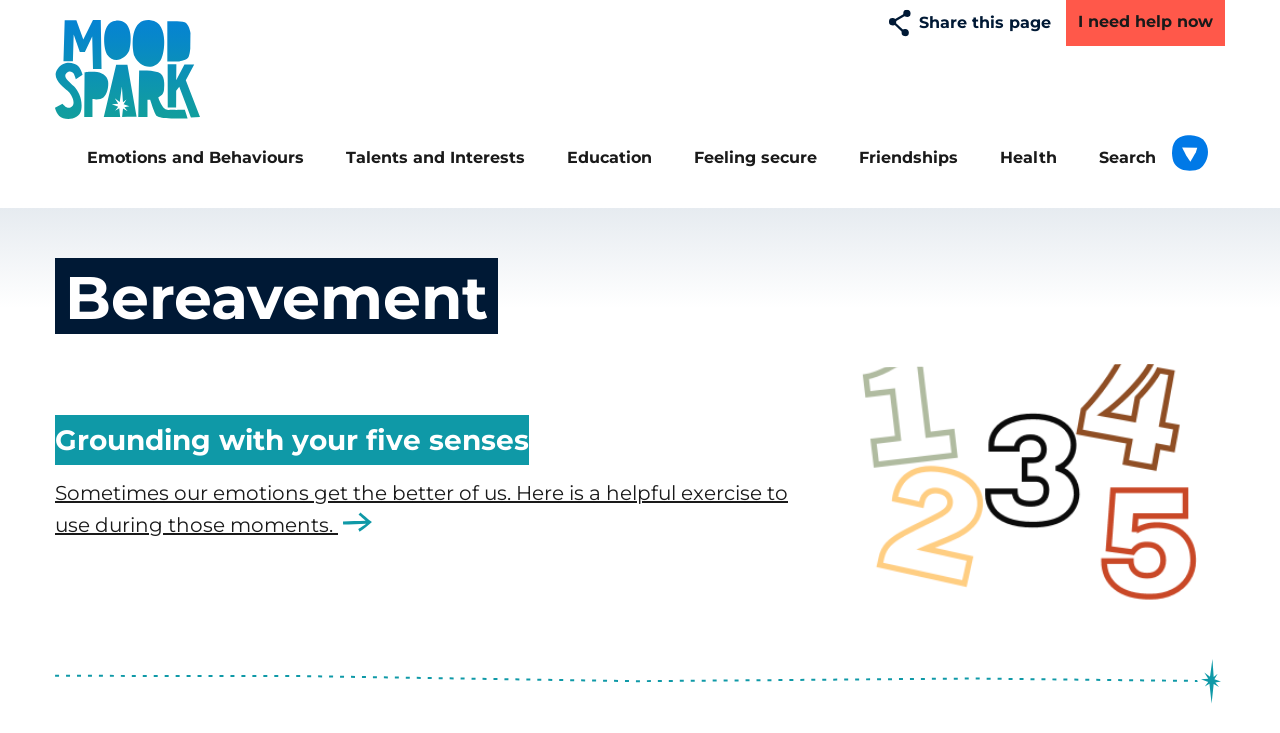Pinpoint the bounding box coordinates of the clickable element needed to complete the instruction: "Read about Grounding with your five senses". The coordinates should be provided as four float numbers between 0 and 1: [left, top, right, bottom].

[0.043, 0.482, 0.957, 0.874]